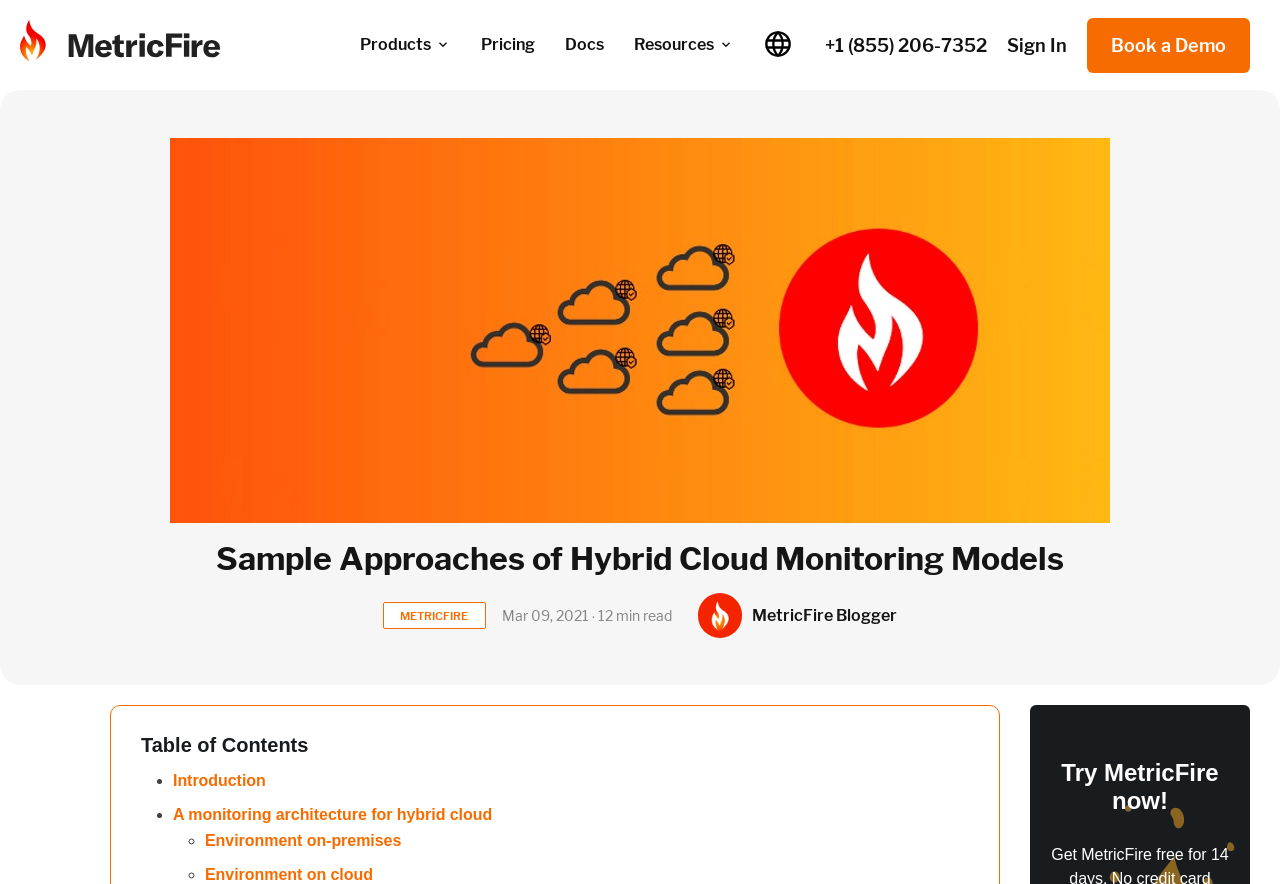What is the author's affiliation?
Please provide a detailed and comprehensive answer to the question.

The author's affiliation is MetricFire, which can be found in the link 'Picture of the author, MetricFire MetricFire Blogger' below the article's heading.